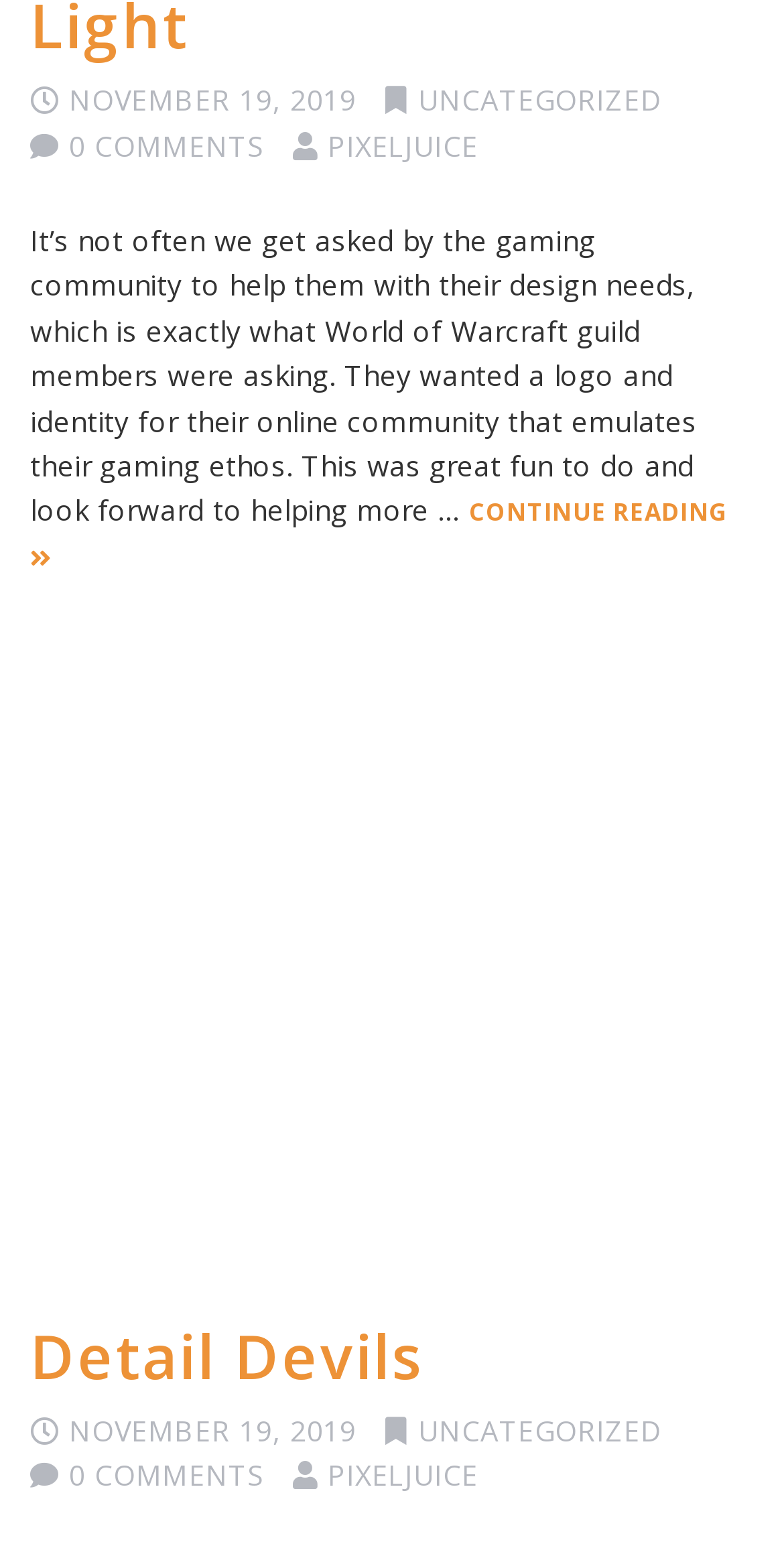Please find the bounding box for the following UI element description. Provide the coordinates in (top-left x, top-left y, bottom-right x, bottom-right y) format, with values between 0 and 1: title="Detail Devils"

[0.038, 0.472, 0.962, 0.803]